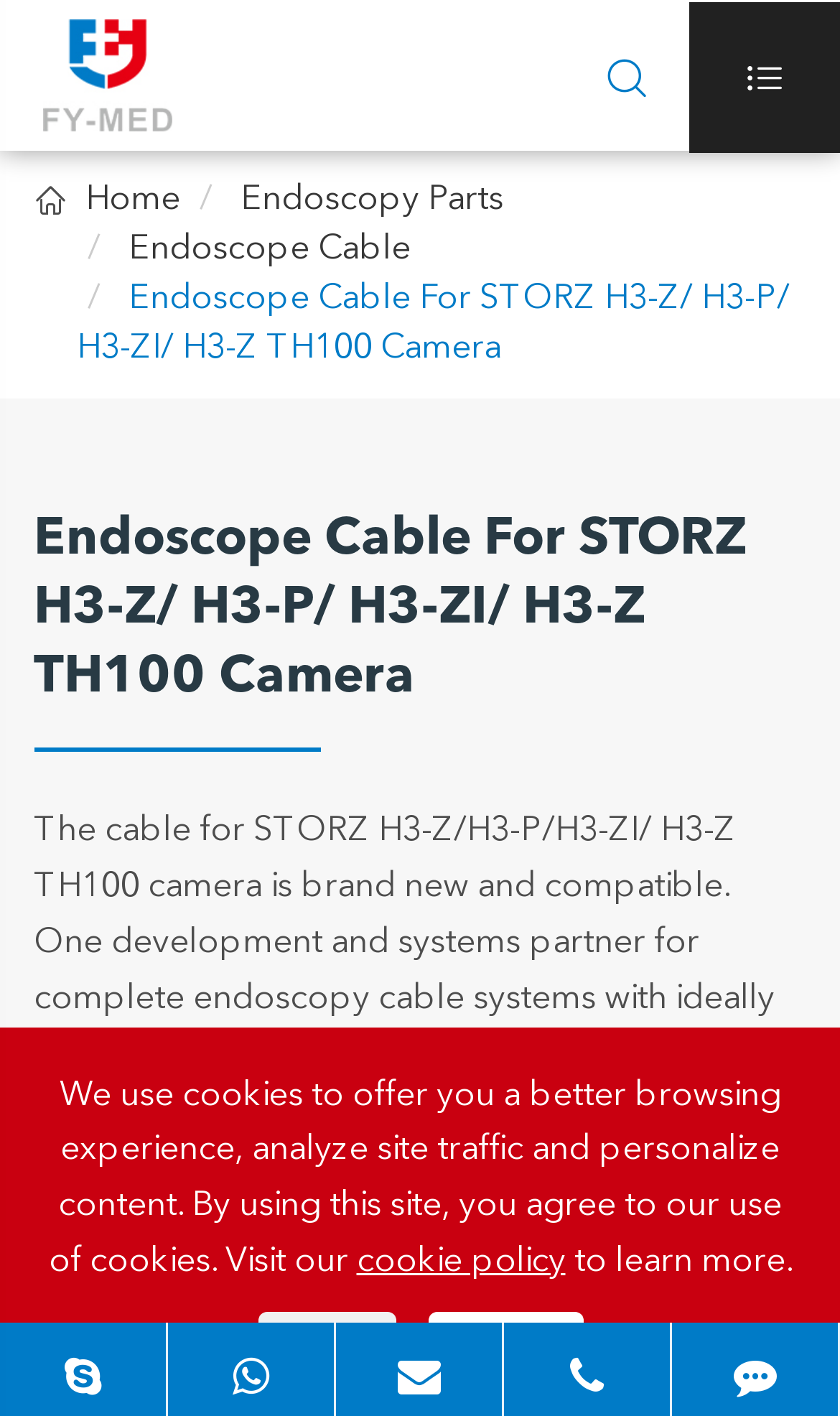Write an exhaustive caption that covers the webpage's main aspects.

The webpage is about endoscope cables, specifically for H3-Z/ H3-P/ H3-ZI/ H3-Z TH100 cameras, and is provided by FY MED, an experienced endoscope medical machine cable supplier. 

At the top left, there is a link to "HK FY-MED TRADING CO., LIMITED." accompanied by an image with the same name. 

To the right of this link, there are three icons represented by Unicode characters '\ue60c', '\ue608', and '\ue603', positioned horizontally. 

Below these icons, there is a navigation menu with links to "Home", "Endoscopy Parts", and "Endoscope Cable". The "Endoscope Cable" link is further divided into a sub-link "Endoscope Cable For STORZ H3-Z/ H3-P/ H3-ZI/ H3-Z TH100 Camera". 

The main content of the webpage is headed by a title "Endoscope Cable For STORZ H3-Z/ H3-P/ H3-ZI/ H3-Z TH100 Camera", which spans almost the entire width of the page. 

At the bottom of the page, there is a notification about the use of cookies, which includes a link to the "cookie policy" and two buttons to "Reject" or "Accept" the cookies.